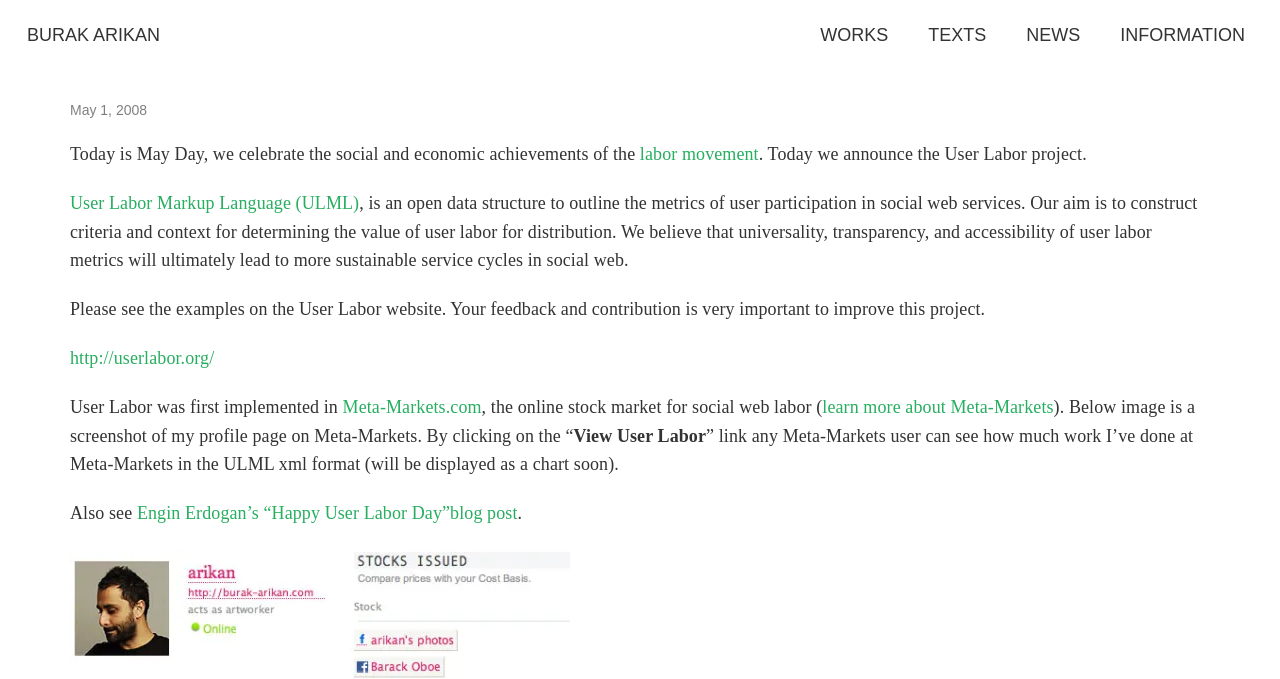Using the given element description, provide the bounding box coordinates (top-left x, top-left y, bottom-right x, bottom-right y) for the corresponding UI element in the screenshot: User Labor Markup Language (ULML)

[0.055, 0.284, 0.281, 0.313]